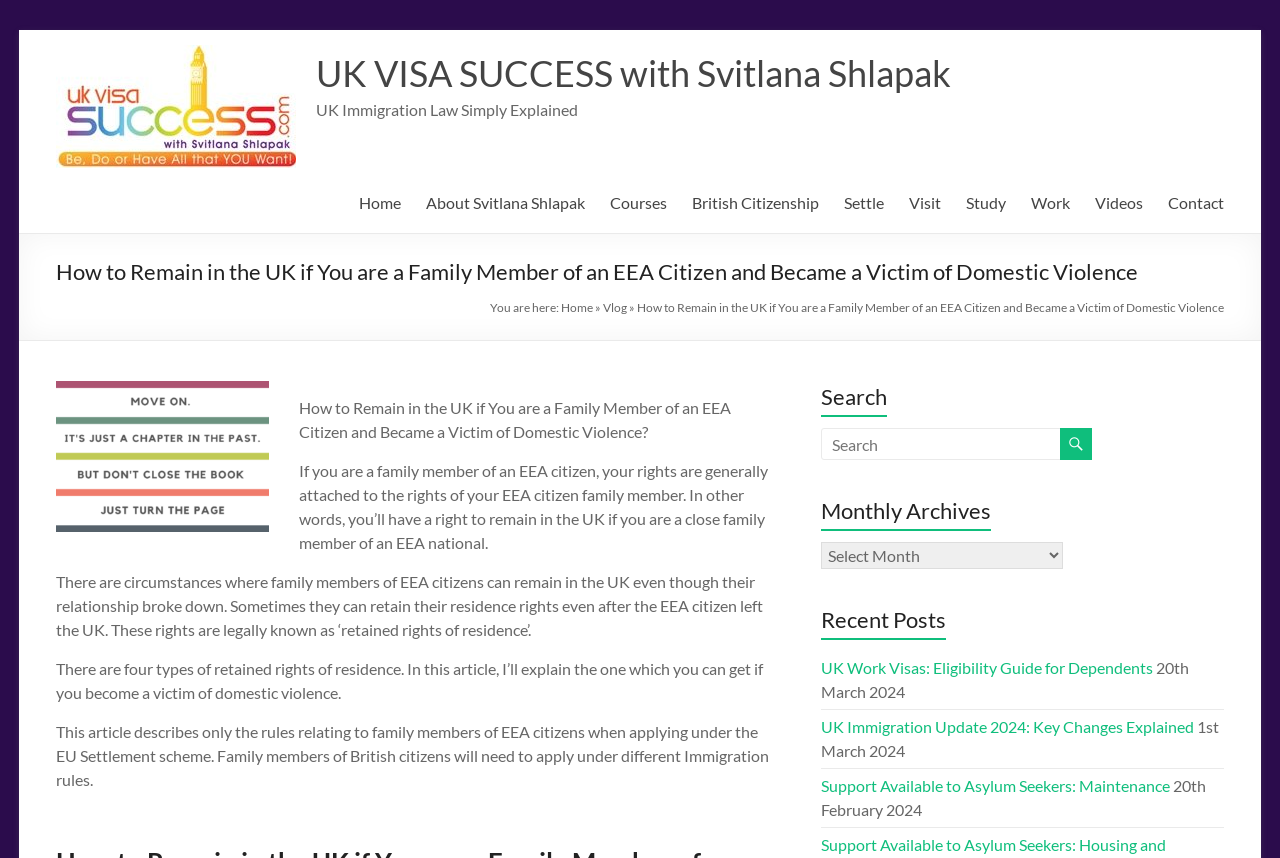Pinpoint the bounding box coordinates of the element you need to click to execute the following instruction: "View skids and packages". The bounding box should be represented by four float numbers between 0 and 1, in the format [left, top, right, bottom].

None